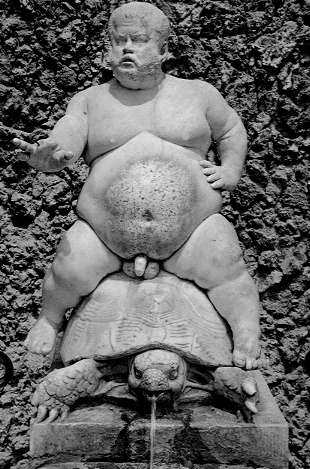Provide a comprehensive description of the image.

The image features a striking sculpture of a chubby seated figure atop a turtle, which is a representation of Bacchus, the Roman god associated with wine, fertility, and festivity. The figure embodies a playful yet serene demeanor, with arms outstretched, suggesting a gesture of welcome or command. The turtle underneath is intricately detailed, serving as a traditional symbol of longevity and stability in various cultures. This artwork is not only an impressive depiction of Bacchus, but it also connects to the practice of Taijiquan, as mentioned in the accompanying text discussing the origins of this martial art. The figure's pose is reminiscent of the "Lazy About Tying Coat" posture (Lan Zha Yi), emphasizing the roots of the "Silk Reeling" exercises. The image reflects both artistic and historical significance, capturing a moment where ancient traditions and mythological themes intertwine.